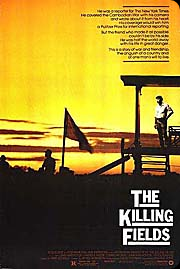What is the film's narrative about?
Answer the question with as much detail as possible.

The upper portion of the poster contains a thoughtful tagline that highlights the film's serious narrative about the Khmer Rouge regime's impact on Cambodia and the harrowing experiences faced by its people.